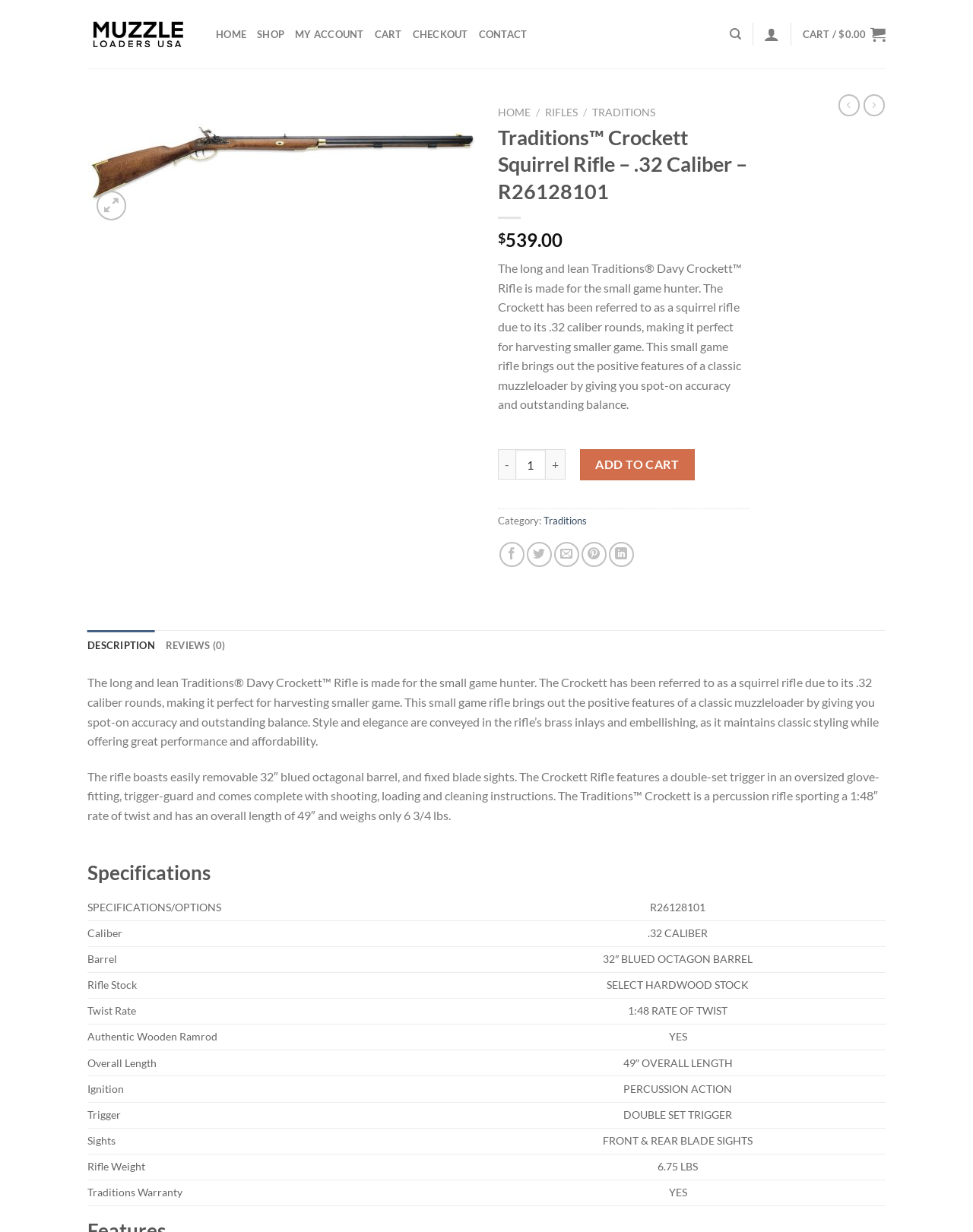Please extract and provide the main headline of the webpage.

Traditions™ Crockett Squirrel Rifle – .32 Caliber – R26128101